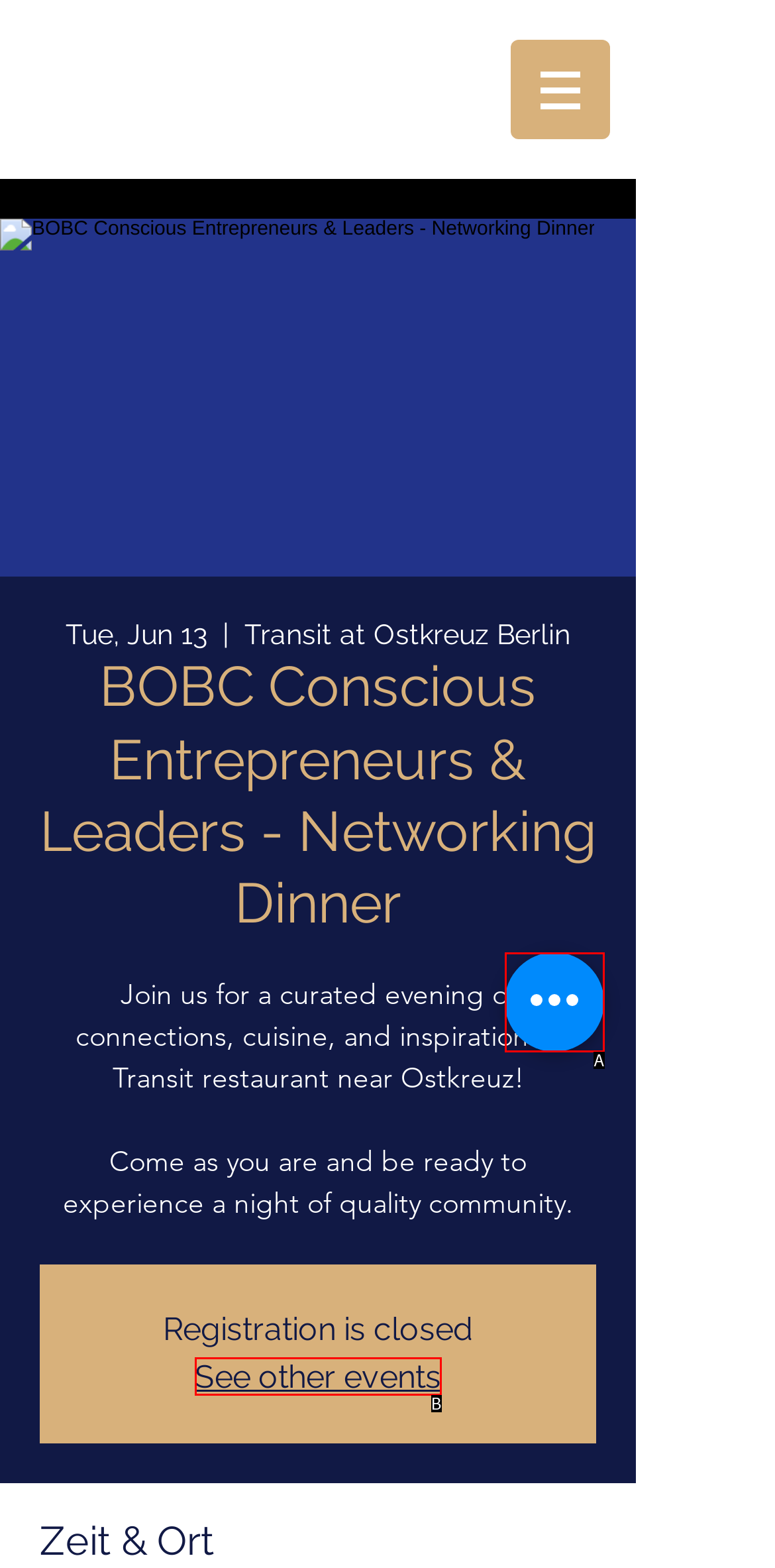Choose the HTML element that best fits the description: See other events. Answer with the option's letter directly.

B